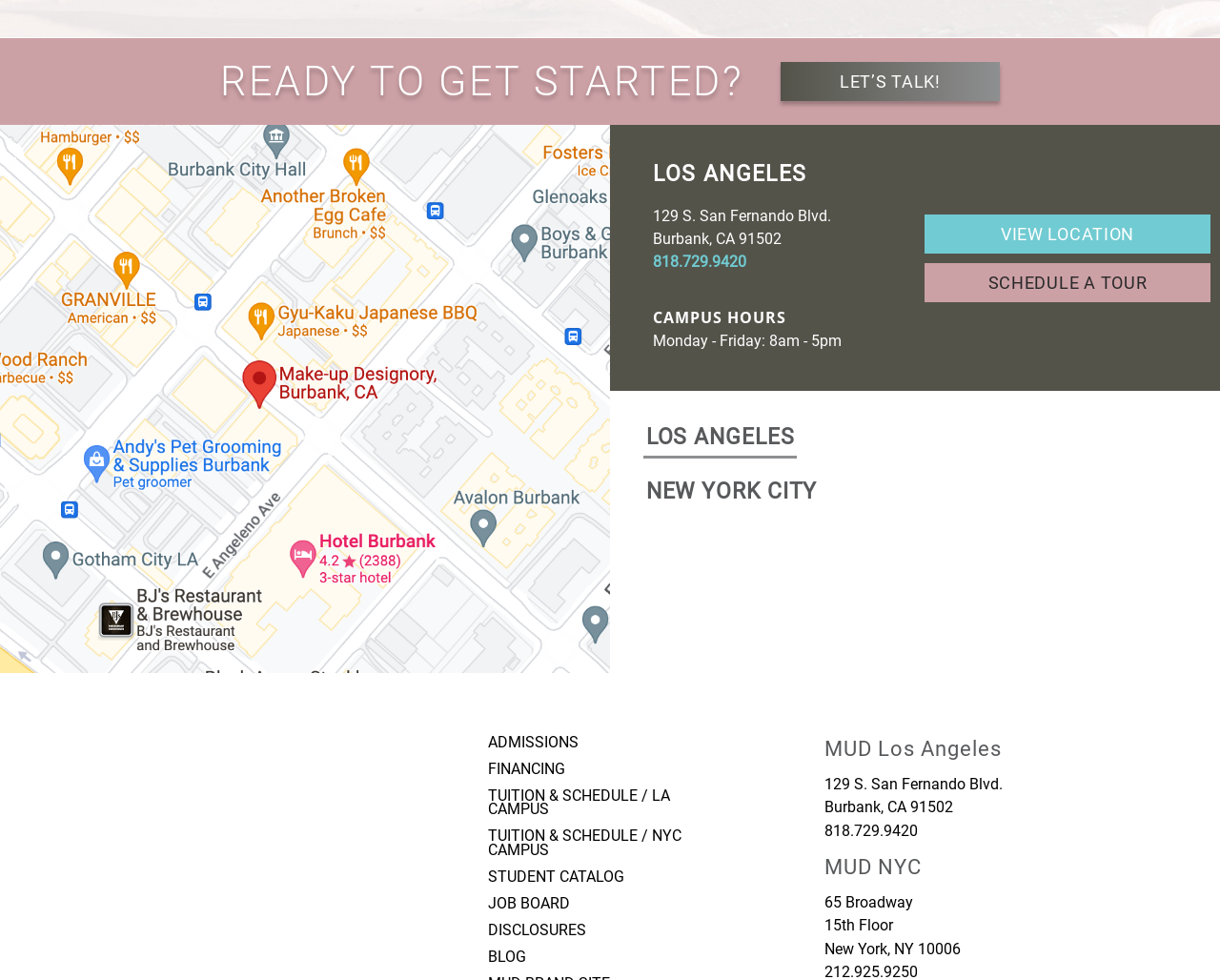Please answer the following question using a single word or phrase: 
How many links are there in the footer section?

9